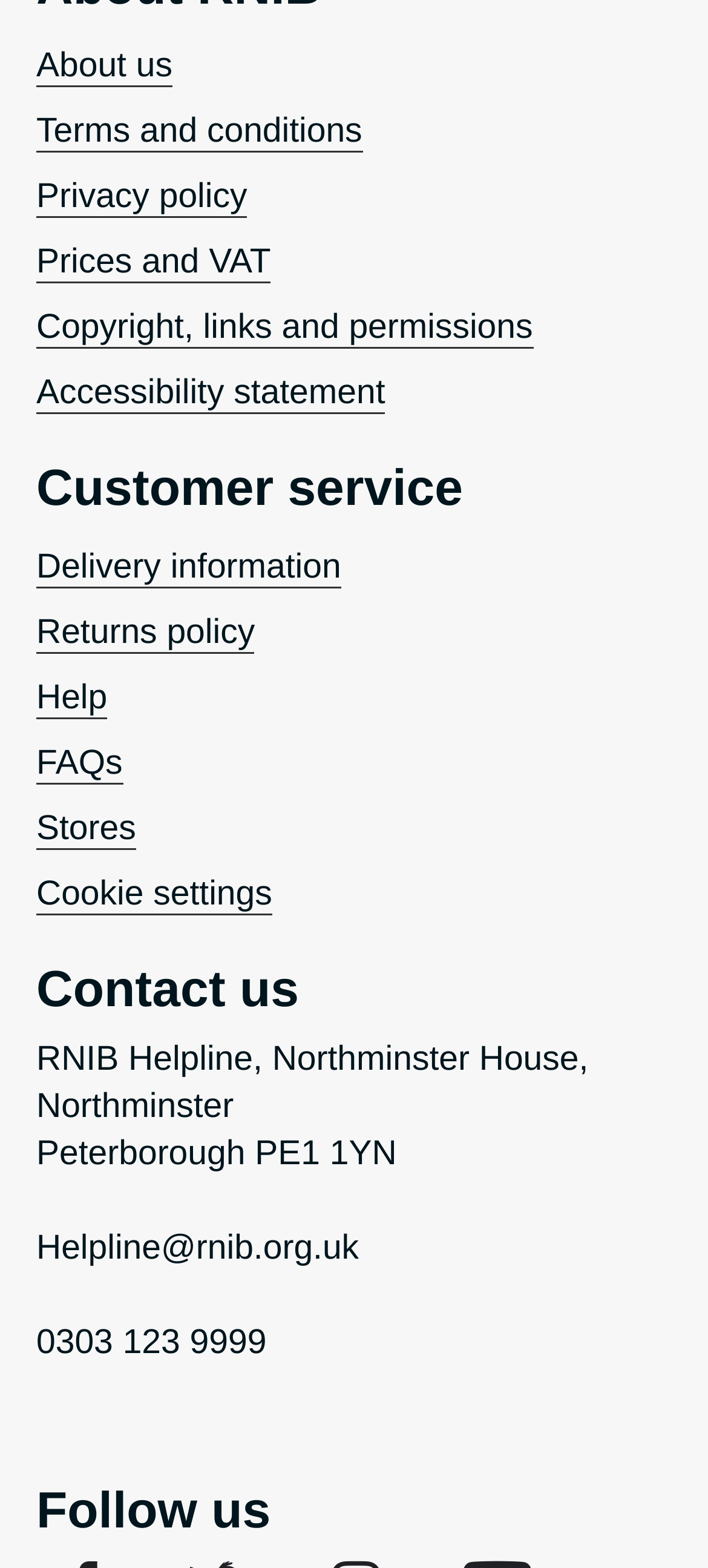Locate the bounding box coordinates of the area you need to click to fulfill this instruction: 'View about us page'. The coordinates must be in the form of four float numbers ranging from 0 to 1: [left, top, right, bottom].

[0.051, 0.03, 0.244, 0.056]